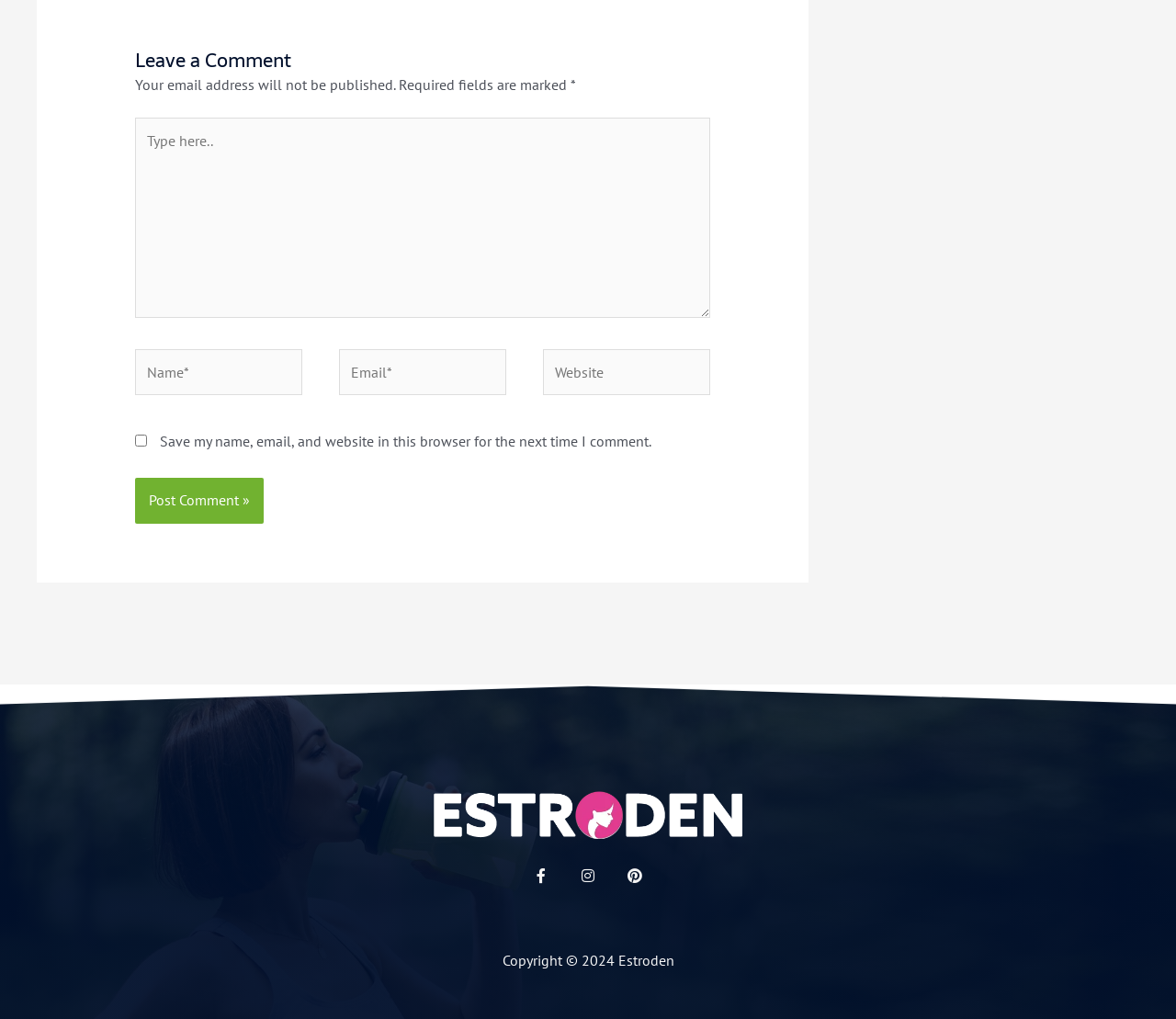Identify the coordinates of the bounding box for the element that must be clicked to accomplish the instruction: "Enter your name".

[0.115, 0.343, 0.257, 0.388]